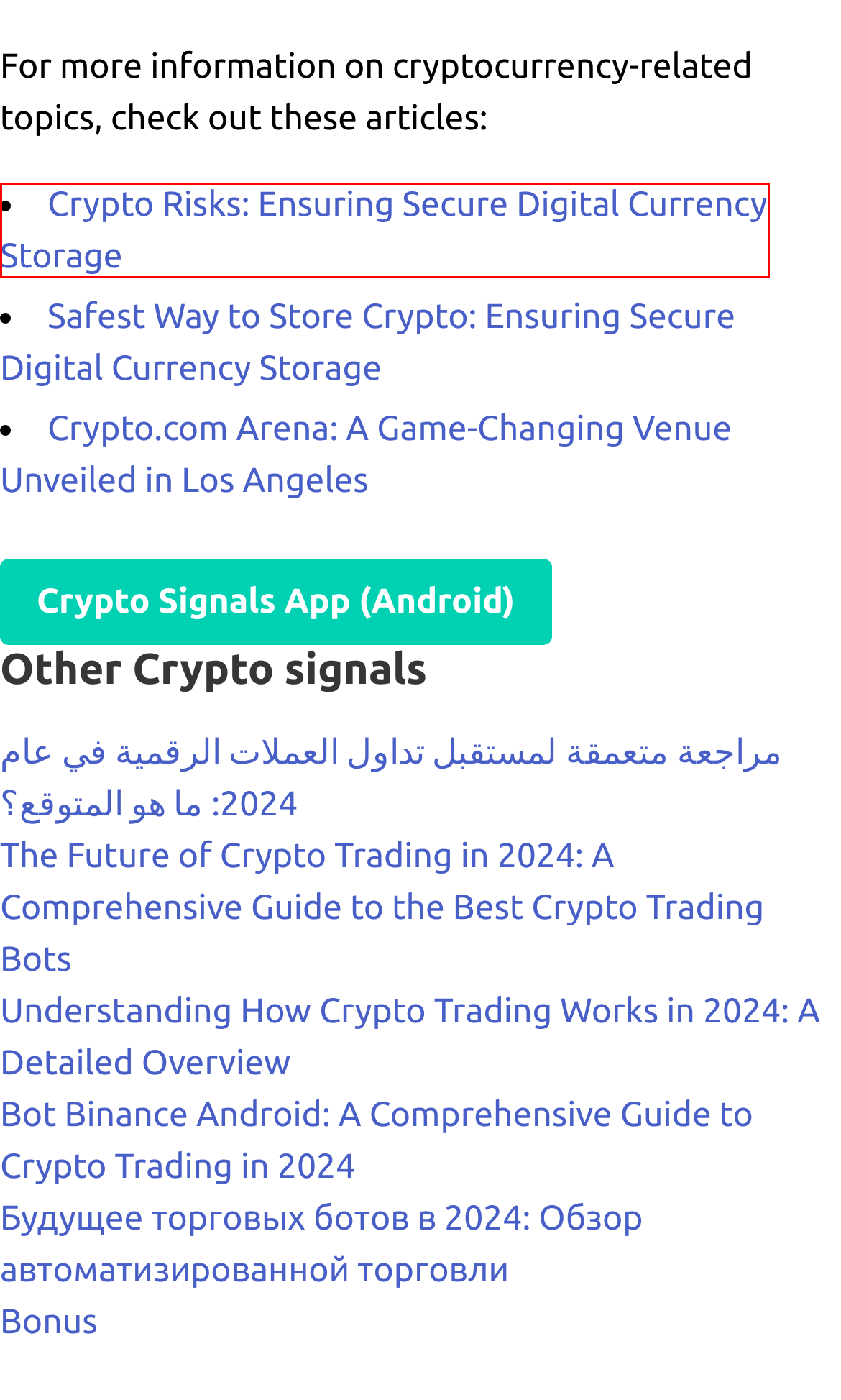Examine the screenshot of the webpage, noting the red bounding box around a UI element. Pick the webpage description that best matches the new page after the element in the red bounding box is clicked. Here are the candidates:
A. Safest Way to Store Crypto: Ensuring Secure Digital Currency Storage
B. Crypto.com Arena: A Game-Changing Venue Unveiled in Los Angeles
C. Crypto Risks: Ensuring Secure Digital Currency Storage
D. Bot Binance Android: A Comprehensive Guide to Crypto Trading in 2024
E. The Future of Crypto Trading in 2024: A Comprehensive Guide to the Best Crypto Trading Bots
F. Crypto trade bot - crypto trade signals - crypto signals - crypto bot
G. مراجعة متعمقة لمستقبل تداول العملات الرقمية في عام 2024: ما هو المتوقع؟
H. Understanding How Crypto Trading Works in 2024: A Detailed Overview

C